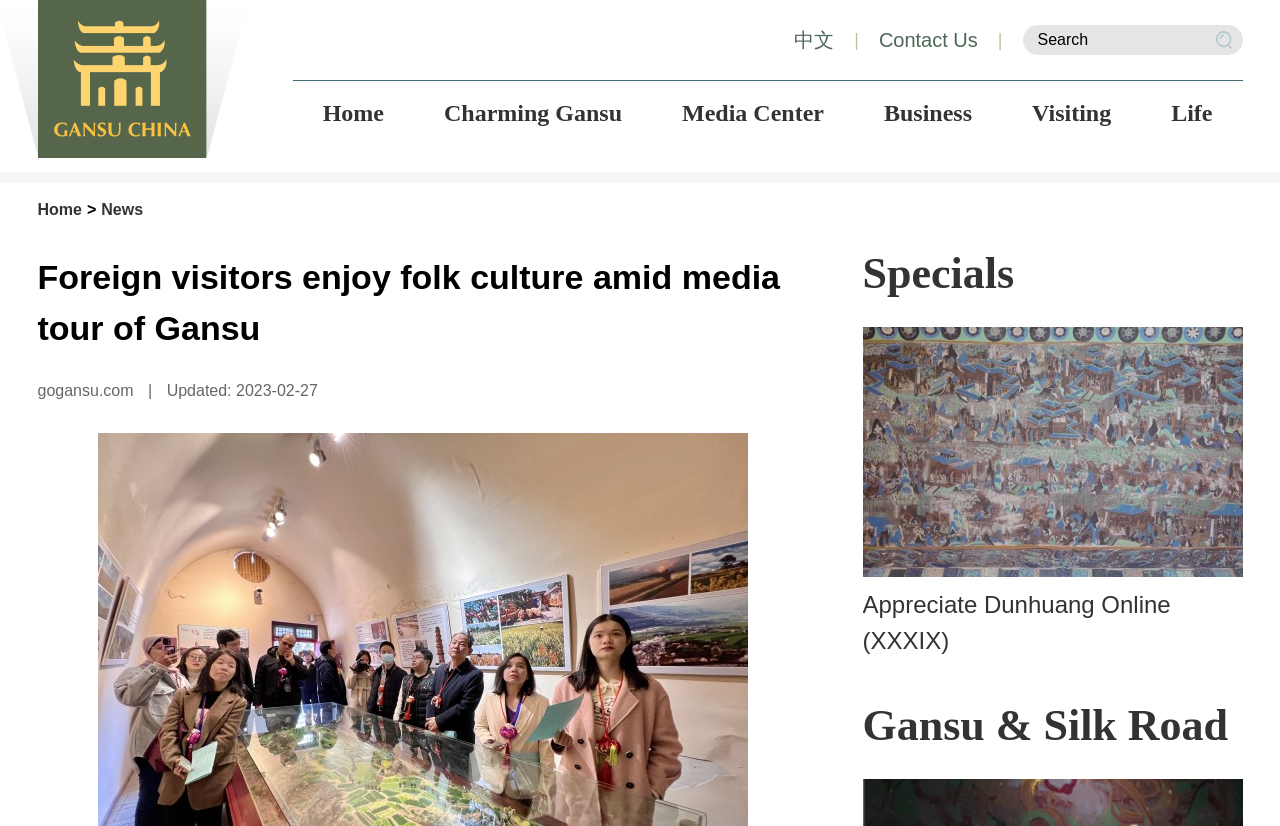Find the bounding box coordinates of the clickable area required to complete the following action: "Visit the 'Charming Gansu' page".

[0.323, 0.098, 0.509, 0.182]